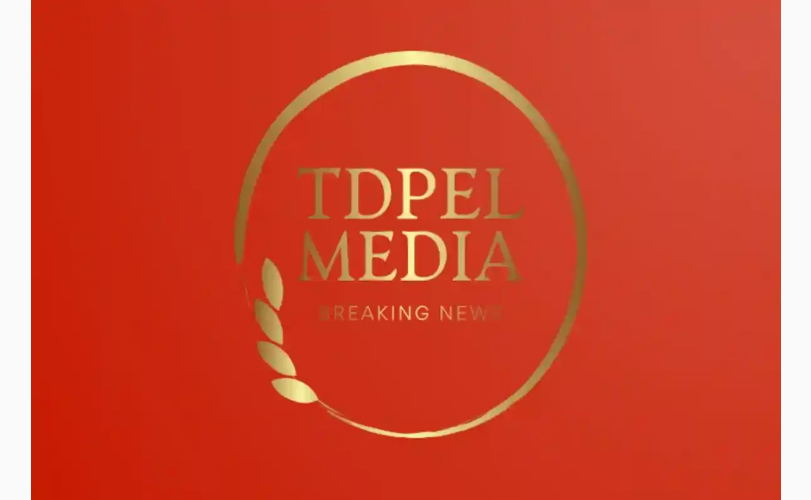What shape encloses the logo?
Please provide a comprehensive and detailed answer to the question.

The golden circular design surrounding the logo adds an element of elegance and prominence, emphasizing the brand's identity and importance.